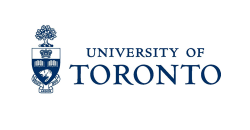What is the text rendered in?
Please give a detailed and elaborate answer to the question based on the image.

The question inquires about the typeface used to render the text 'UNIVERSITY OF TORONTO' in the image. According to the caption, the text is elegantly rendered in a bold, classic typeface, conveying the university's prestige and commitment to academic excellence.